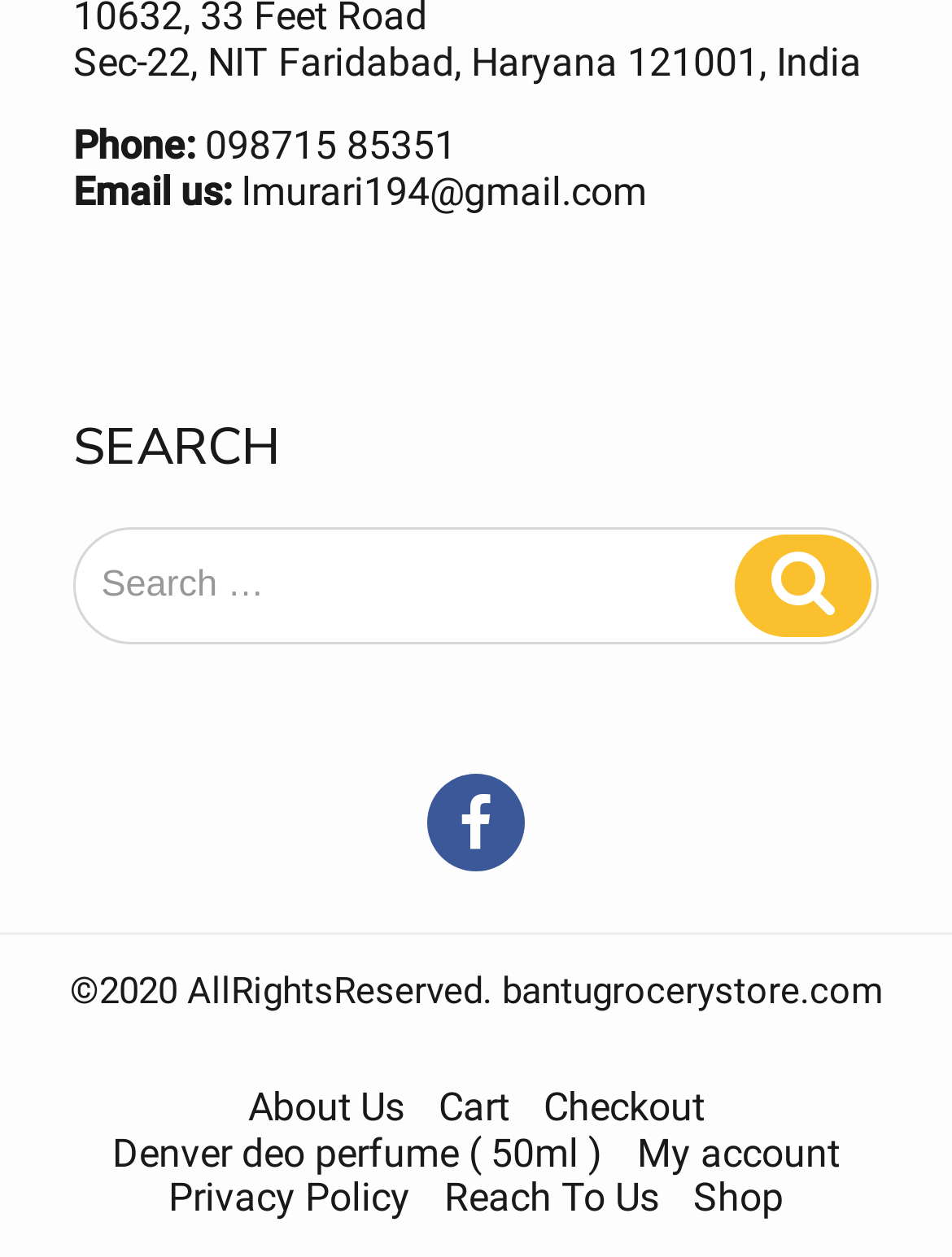Locate the bounding box coordinates of the element to click to perform the following action: 'View Denver deo perfume details'. The coordinates should be given as four float values between 0 and 1, in the form of [left, top, right, bottom].

[0.118, 0.898, 0.633, 0.935]